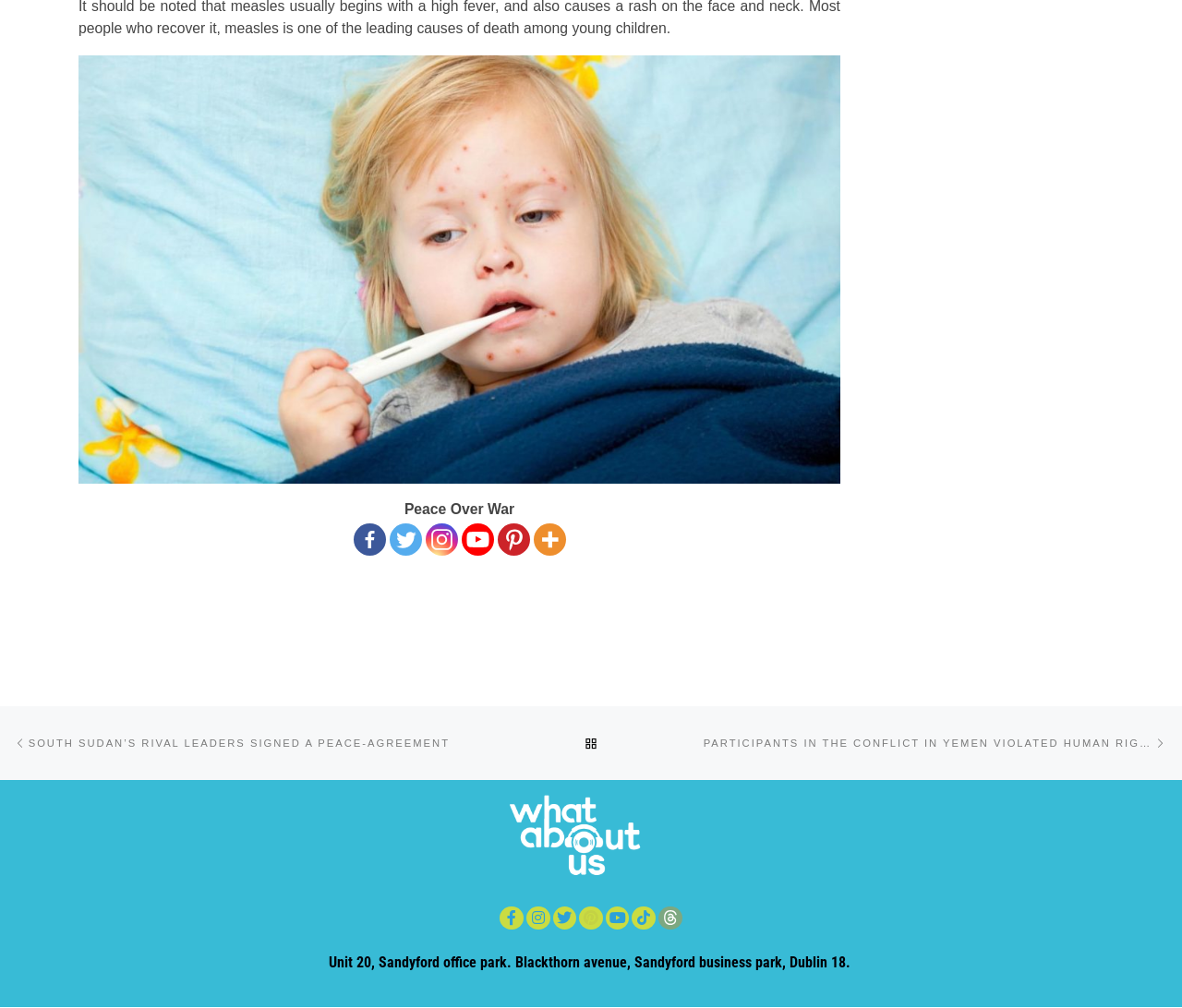Given the element description Facebook-f, specify the bounding box coordinates of the corresponding UI element in the format (top-left x, top-left y, bottom-right x, bottom-right y). All values must be between 0 and 1.

[0.423, 0.899, 0.443, 0.922]